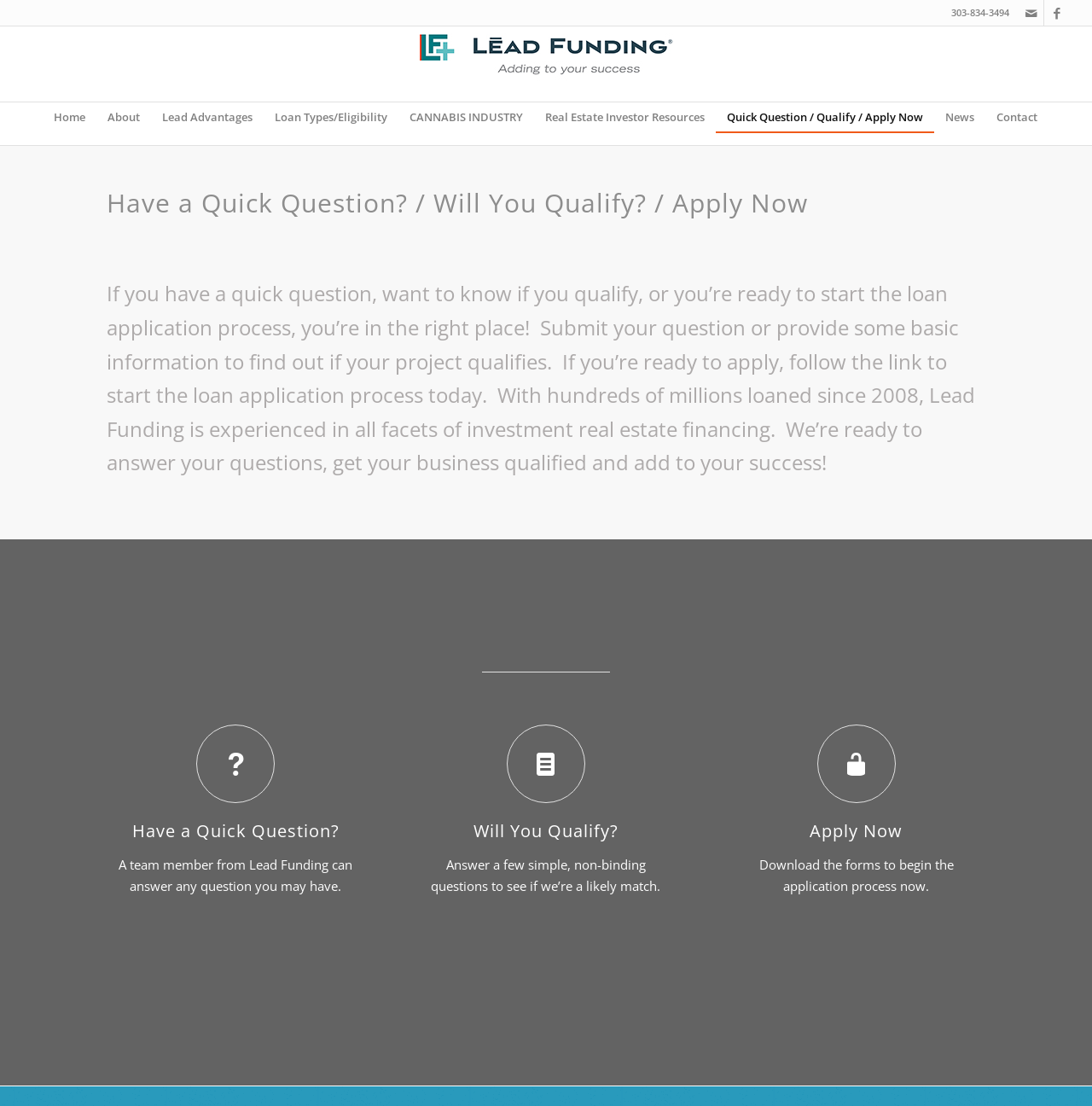Find the bounding box coordinates for the area that should be clicked to accomplish the instruction: "Call us at 303-834-3494".

[0.871, 0.005, 0.925, 0.017]